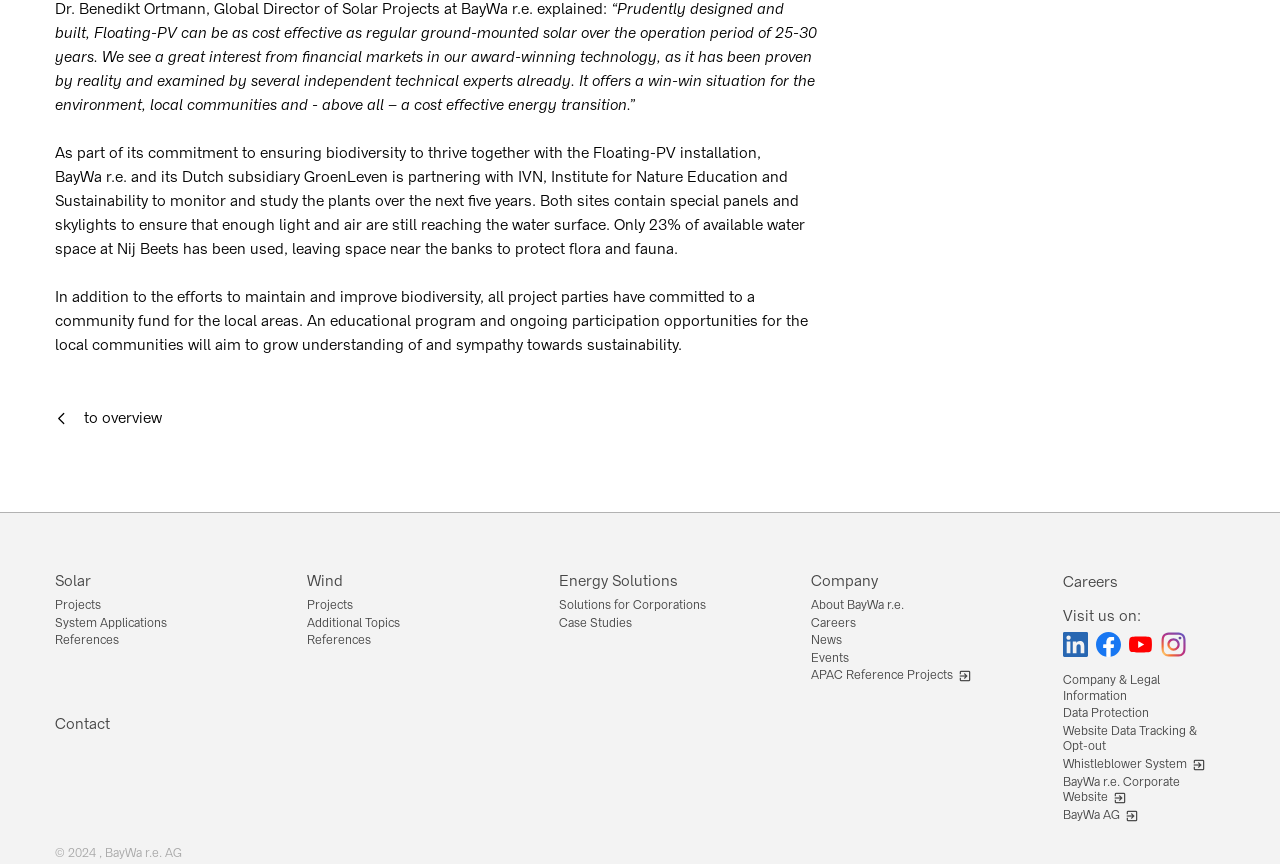Please determine the bounding box coordinates for the element with the description: "Company & Legal Information".

[0.831, 0.778, 0.957, 0.816]